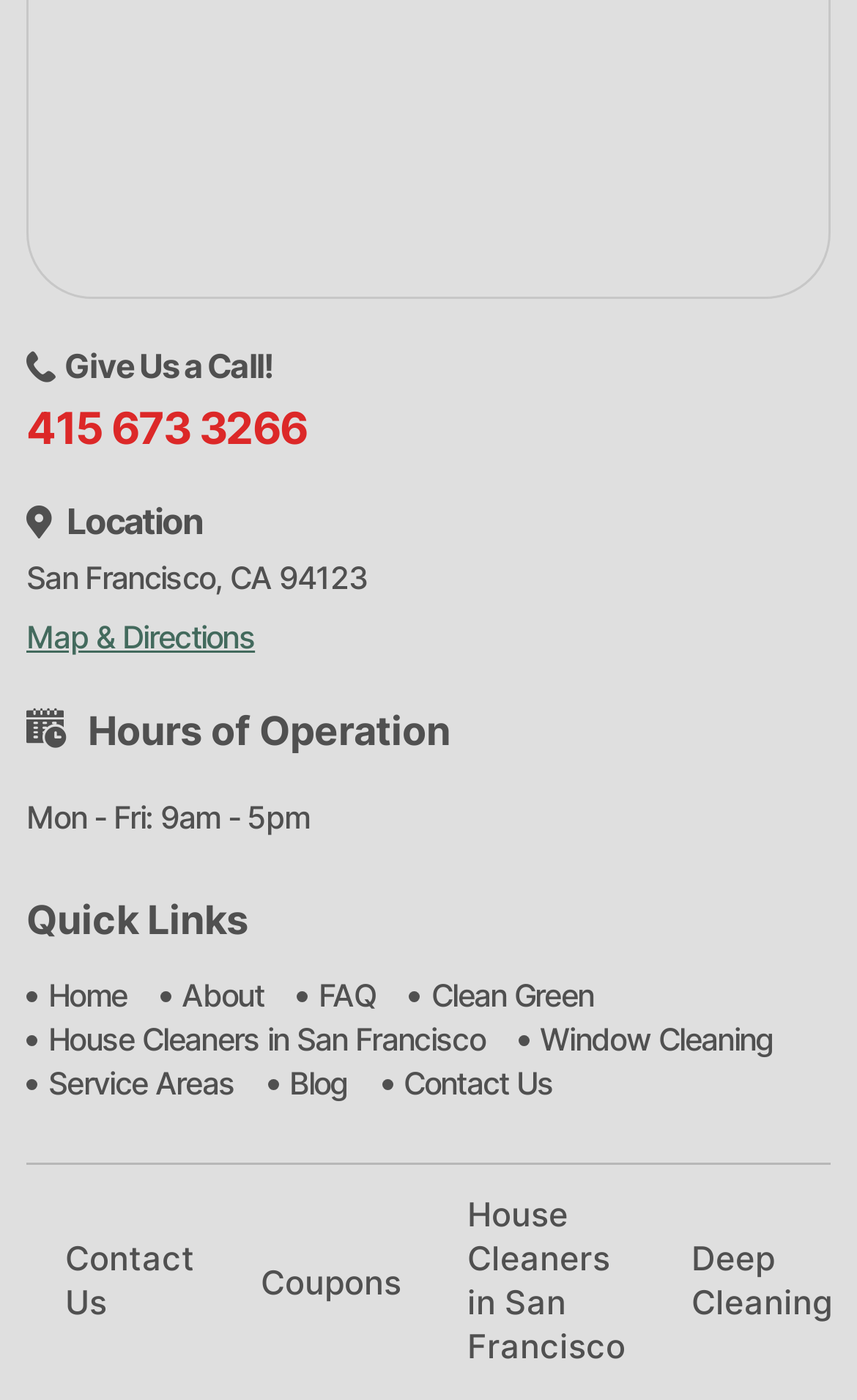Please predict the bounding box coordinates of the element's region where a click is necessary to complete the following instruction: "Contact us". The coordinates should be represented by four float numbers between 0 and 1, i.e., [left, top, right, bottom].

[0.076, 0.884, 0.227, 0.947]